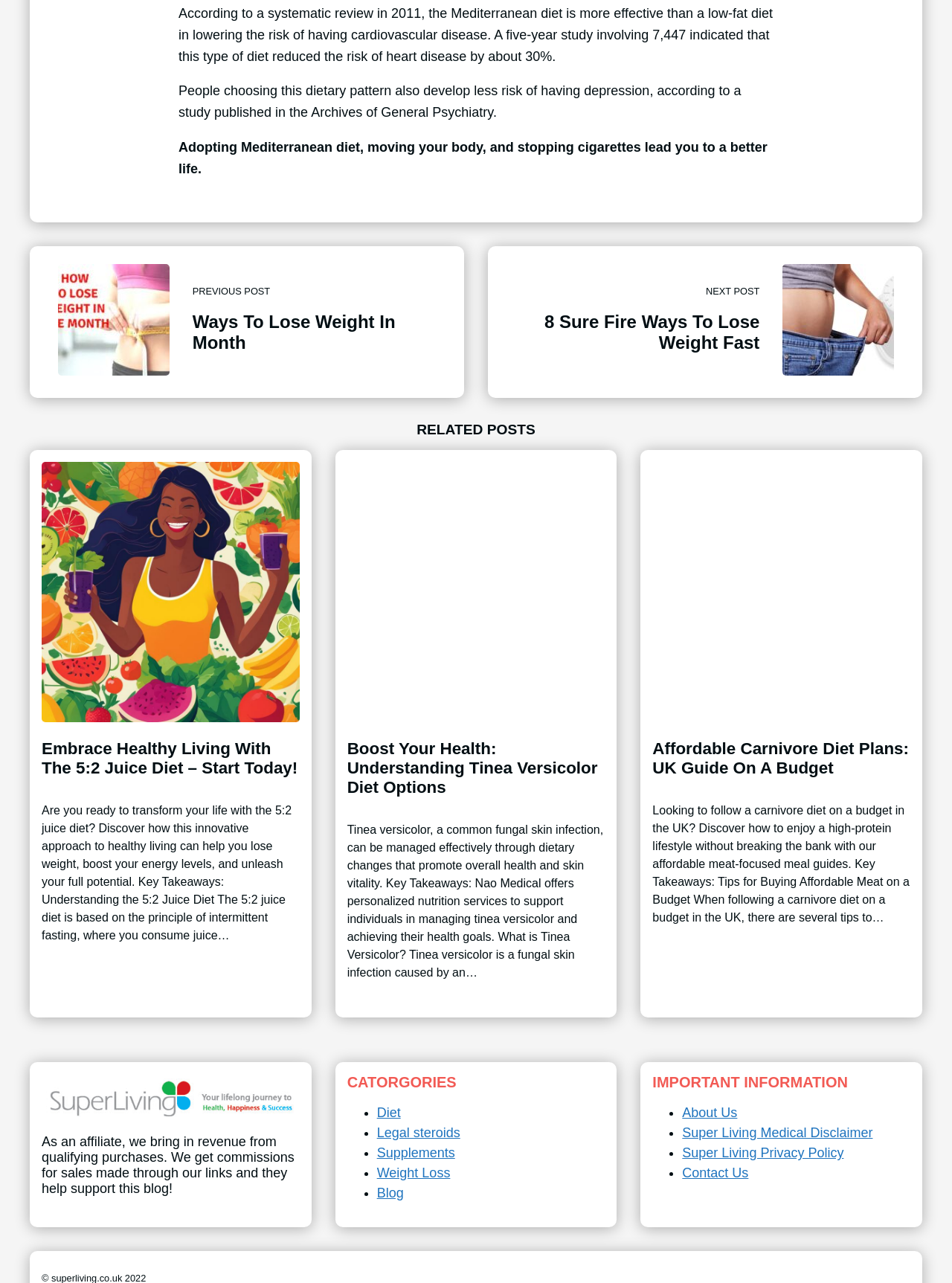What is the purpose of the 'CATEGORIES' section?
Please ensure your answer to the question is detailed and covers all necessary aspects.

The 'CATEGORIES' section appears to be a list of links to different categories of articles on the website, such as 'Diet', 'Legal steroids', and 'Weight Loss', allowing users to easily find and access articles related to specific topics.